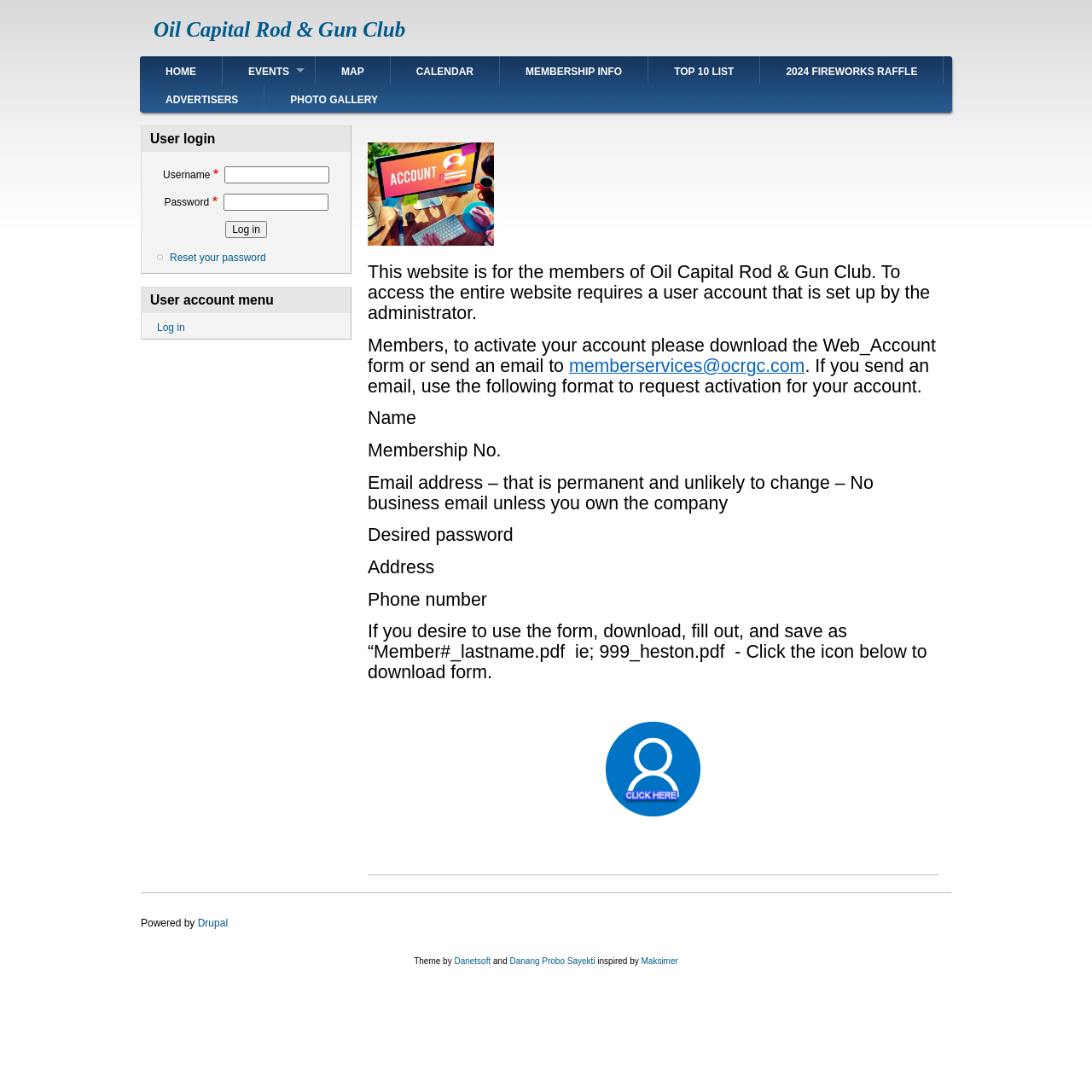Locate the bounding box coordinates of the element I should click to achieve the following instruction: "Click on the 'Design' link".

None